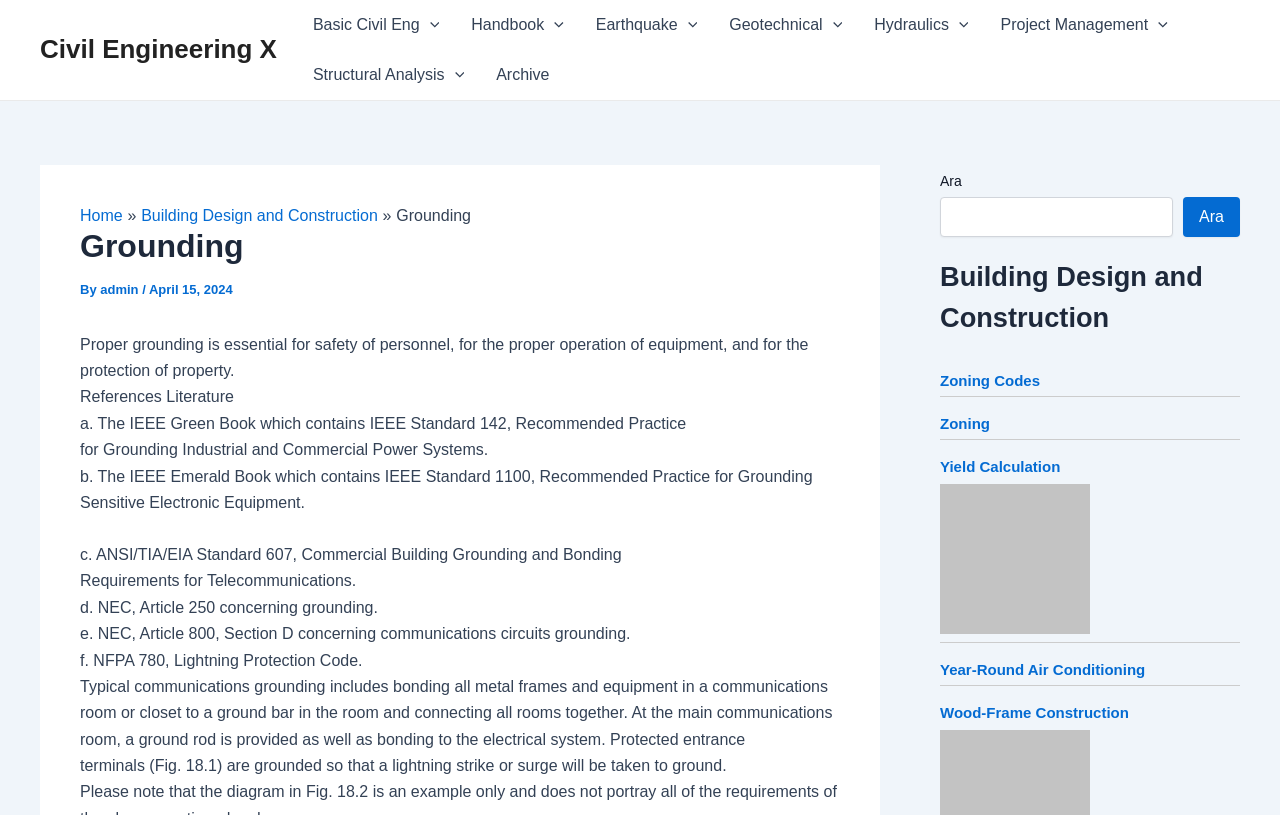Find and indicate the bounding box coordinates of the region you should select to follow the given instruction: "Toggle the 'Basic Civil Eng' menu".

[0.232, 0.0, 0.356, 0.061]